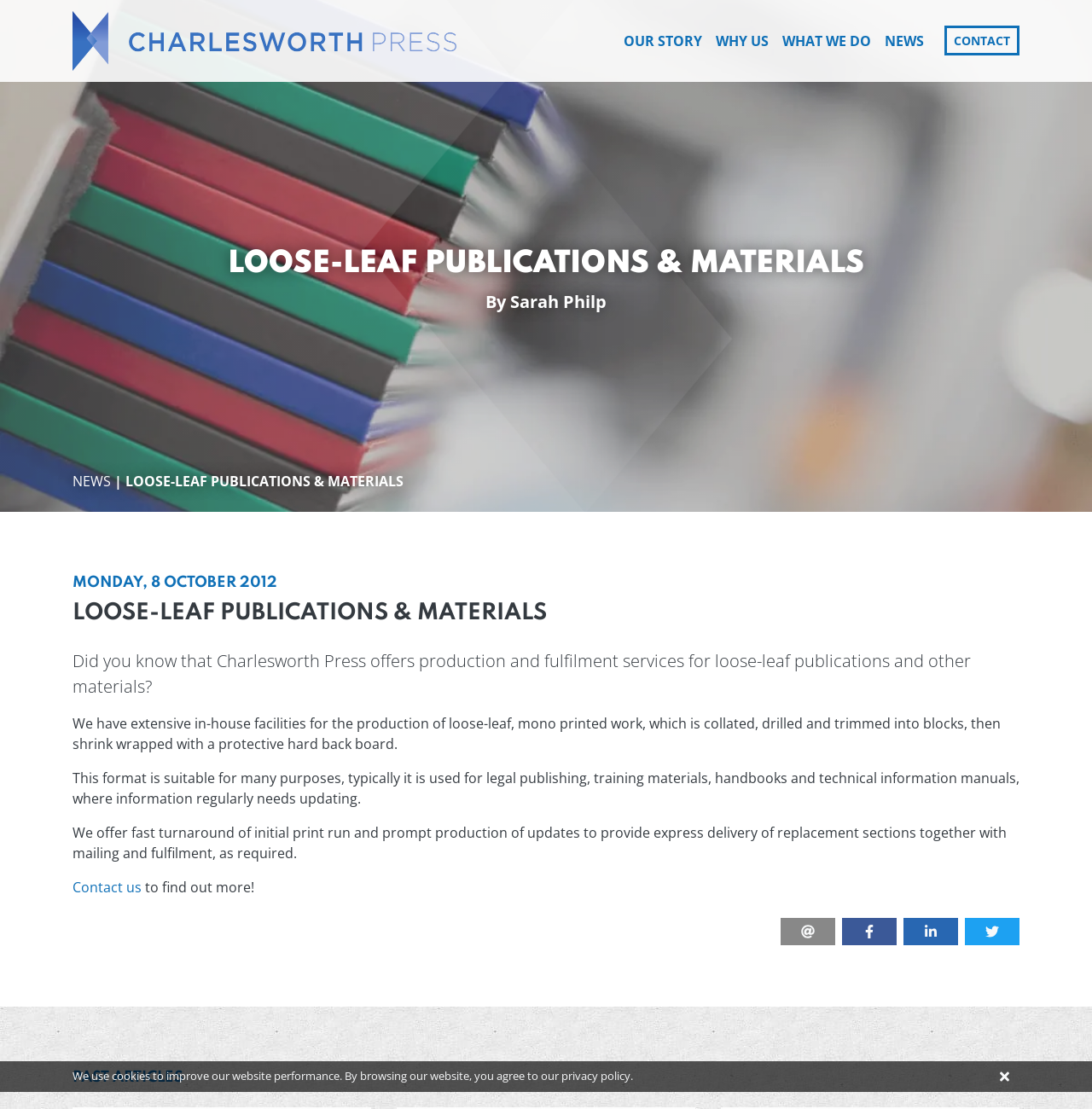What social media platforms does Charlesworth Press have a presence on? Using the information from the screenshot, answer with a single word or phrase.

facebook, linkedin, twitter